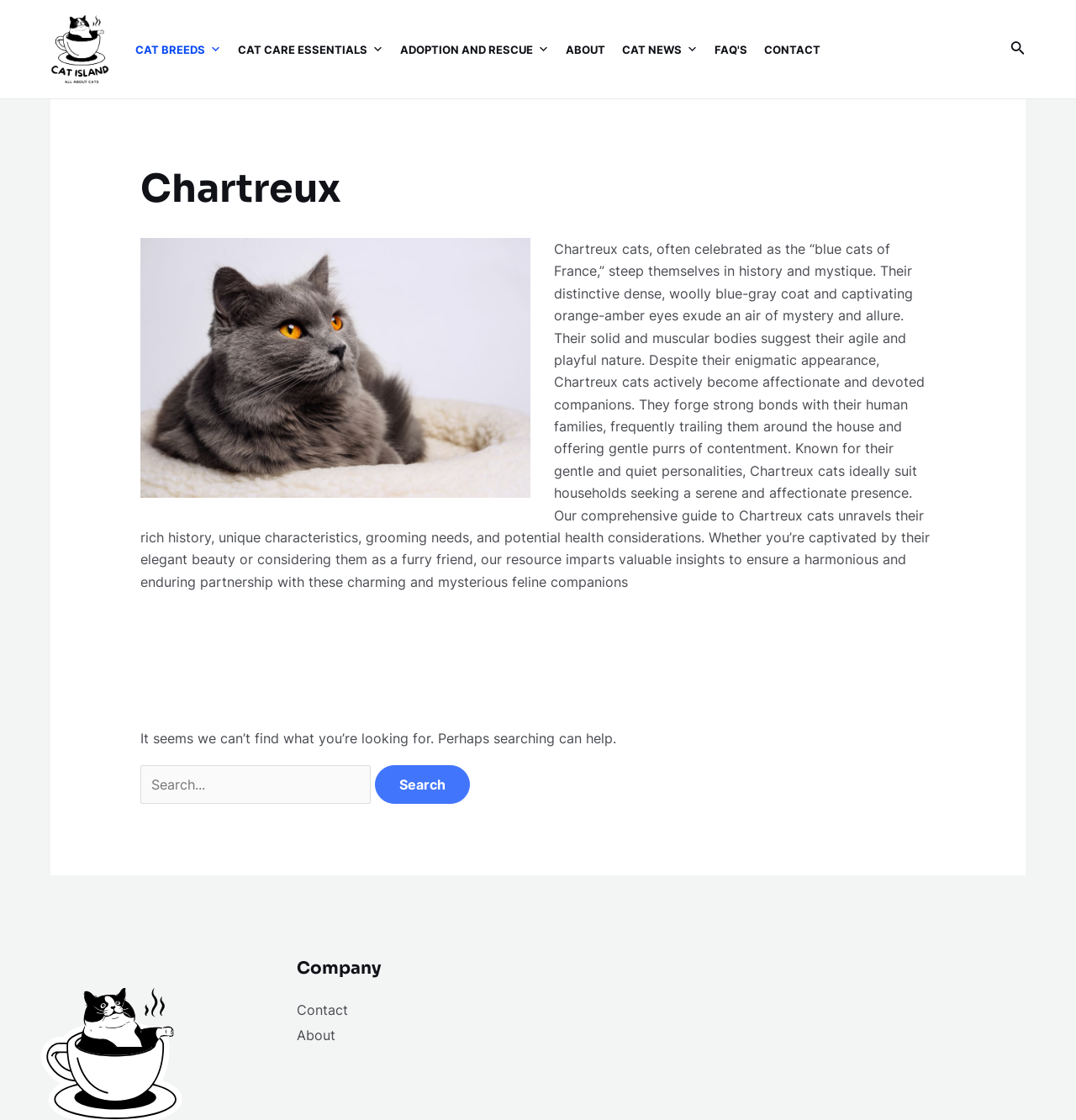Specify the bounding box coordinates of the area to click in order to follow the given instruction: "Contact the website administrator."

[0.702, 0.029, 0.77, 0.059]